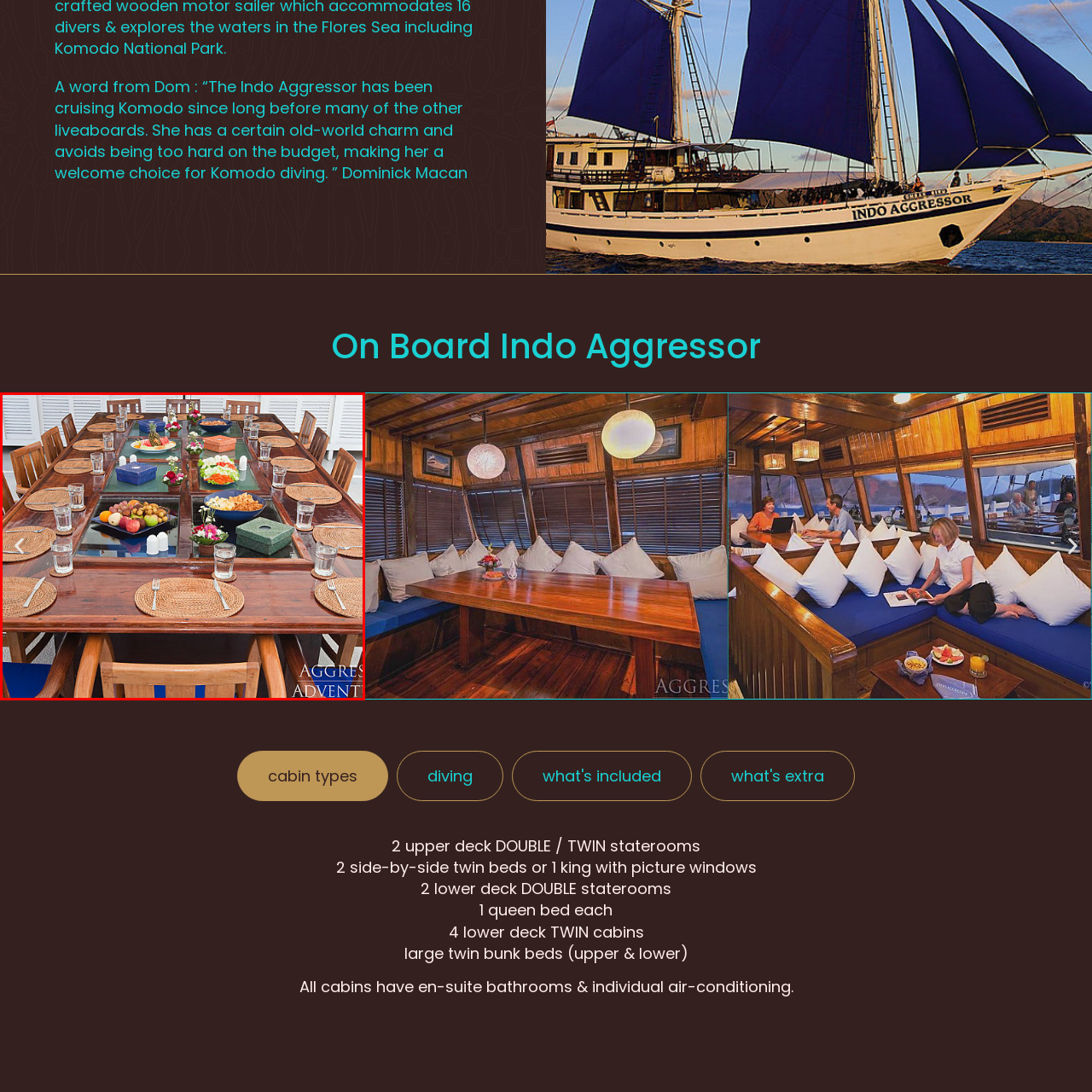What is displayed on the centerpiece?
Examine the image highlighted by the red bounding box and provide a thorough and detailed answer based on your observations.

According to the caption, the centerpiece features 'a variety of fruits', which suggests that the centerpiece is decorated with an arrangement of different fruits.